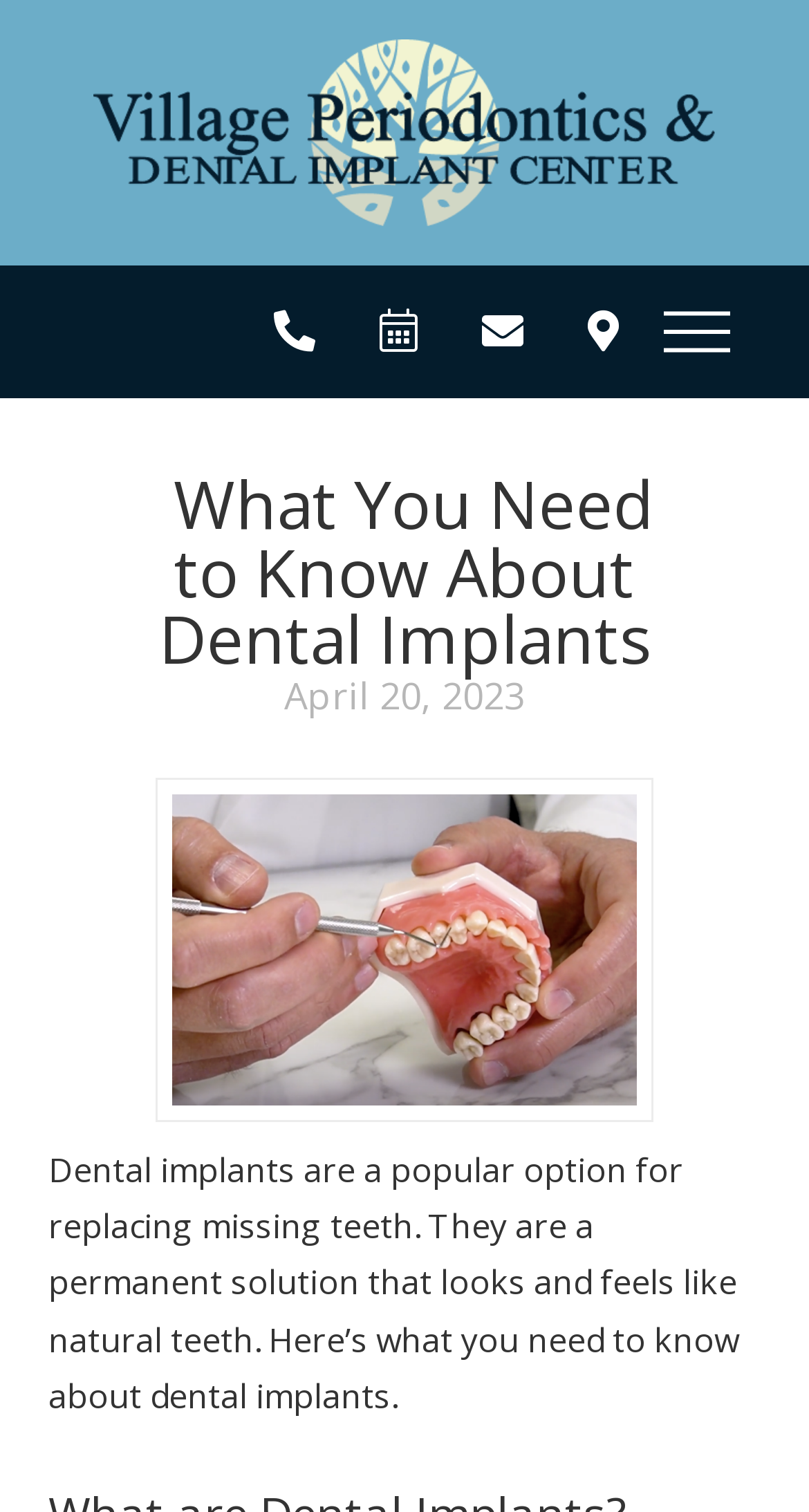Detail the webpage's structure and highlights in your description.

The webpage is about dental implants, with a focus on providing information about this topic. At the top of the page, there is a large image that takes up most of the width, with a height that is about 15% of the page. Below this image, there are four links lined up horizontally, each taking up about 13% of the page's width.

The main content of the page is divided into two sections. The first section has a heading that reads "What You Need to Know About Dental Implants" and is positioned near the top of the page, taking up about 80% of the page's width. Below this heading, there is a timestamp indicating that the content was published on April 20, 2023.

The second section of the main content features an image that takes up about 60% of the page's width and is positioned below the timestamp. This image is accompanied by a block of text that provides information about dental implants, stating that they are a popular option for replacing missing teeth and that they look and feel like natural teeth. This text block takes up about 85% of the page's width and is positioned below the image.